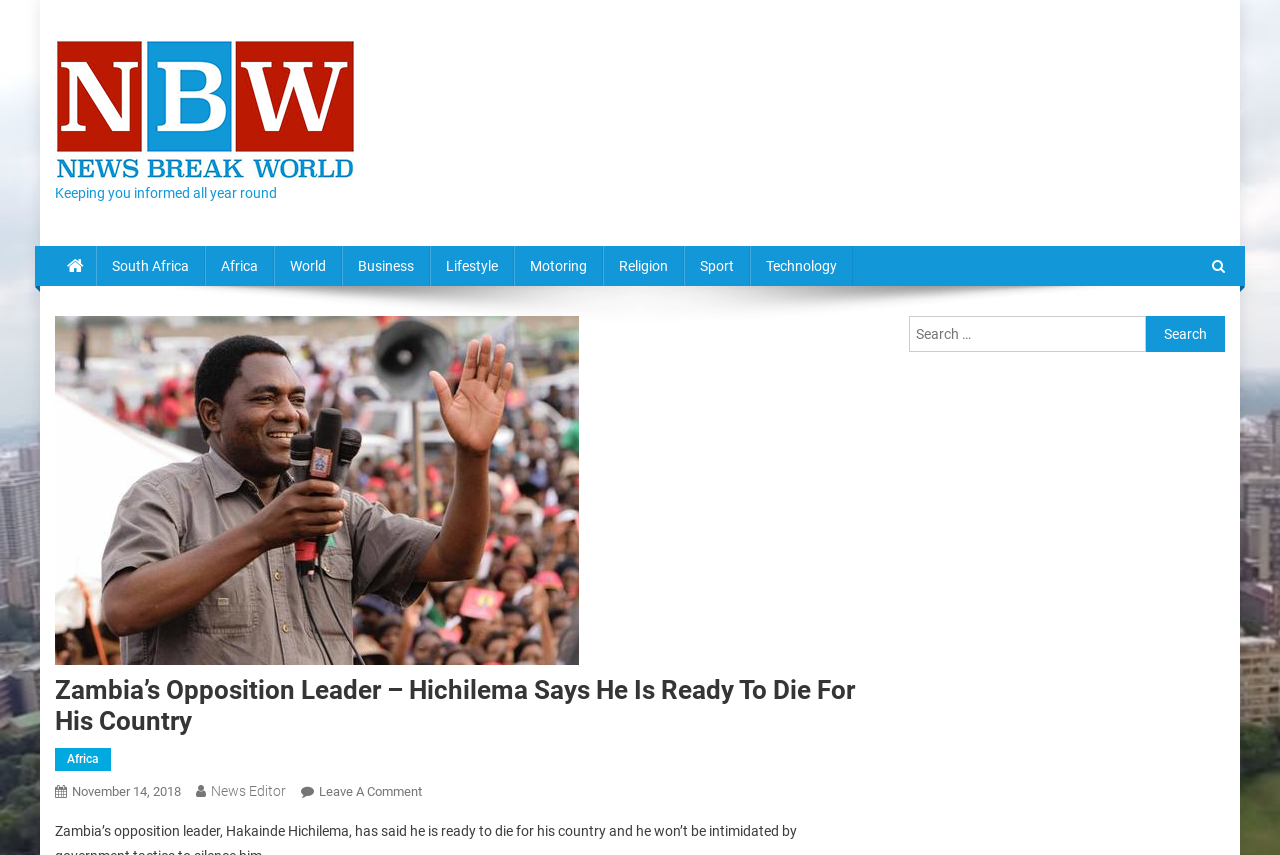Locate the bounding box coordinates of the area you need to click to fulfill this instruction: 'Read the news from November 14, 2018'. The coordinates must be in the form of four float numbers ranging from 0 to 1: [left, top, right, bottom].

[0.056, 0.917, 0.141, 0.934]